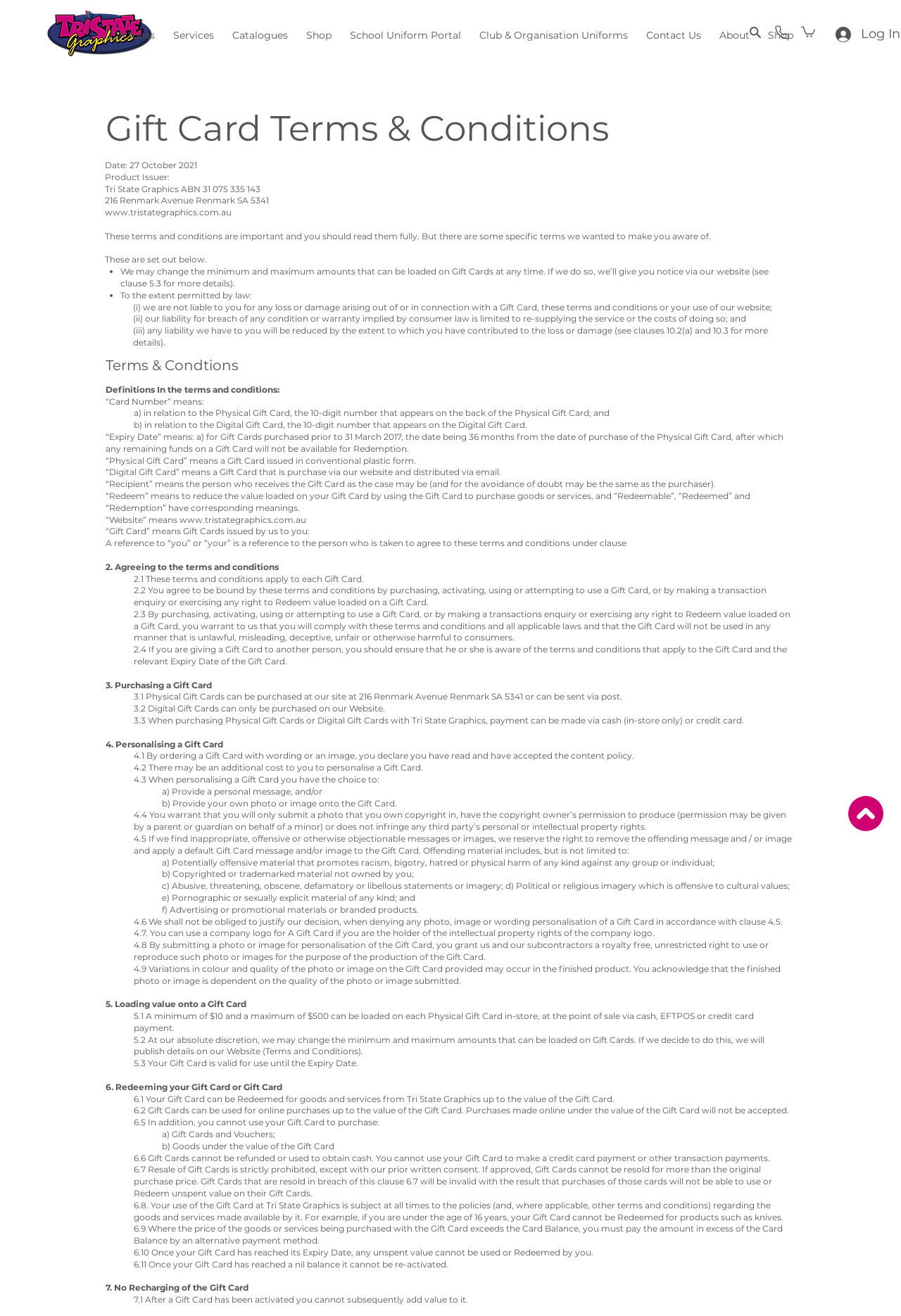Provide a brief response to the question below using one word or phrase:
What is the minimum amount that can be loaded on each Physical Gift Card in-store?

$10